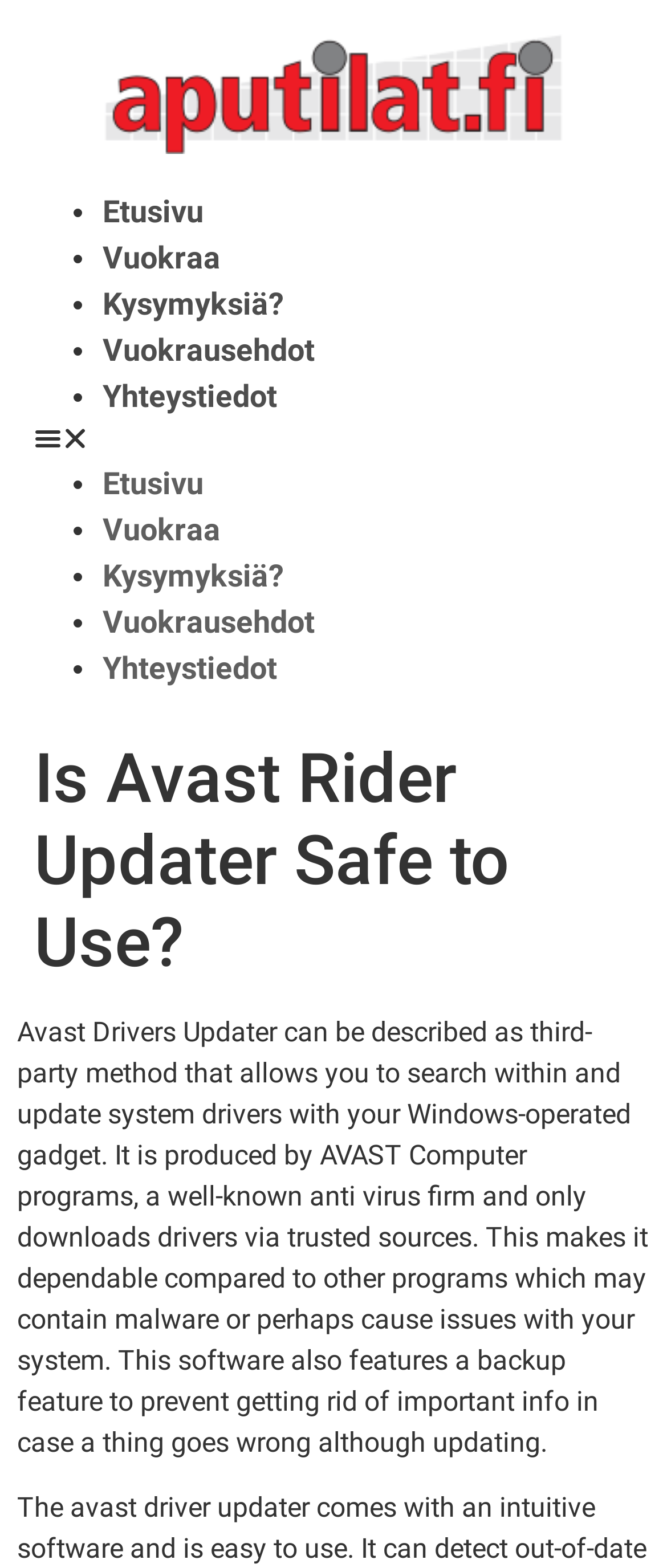By analyzing the image, answer the following question with a detailed response: What is the purpose of Avast Driver Updater?

Based on the text, Avast Driver Updater is a third-party method that allows users to search and update system drivers on their Windows-operated devices. This implies that the purpose of Avast Driver Updater is to update system drivers.